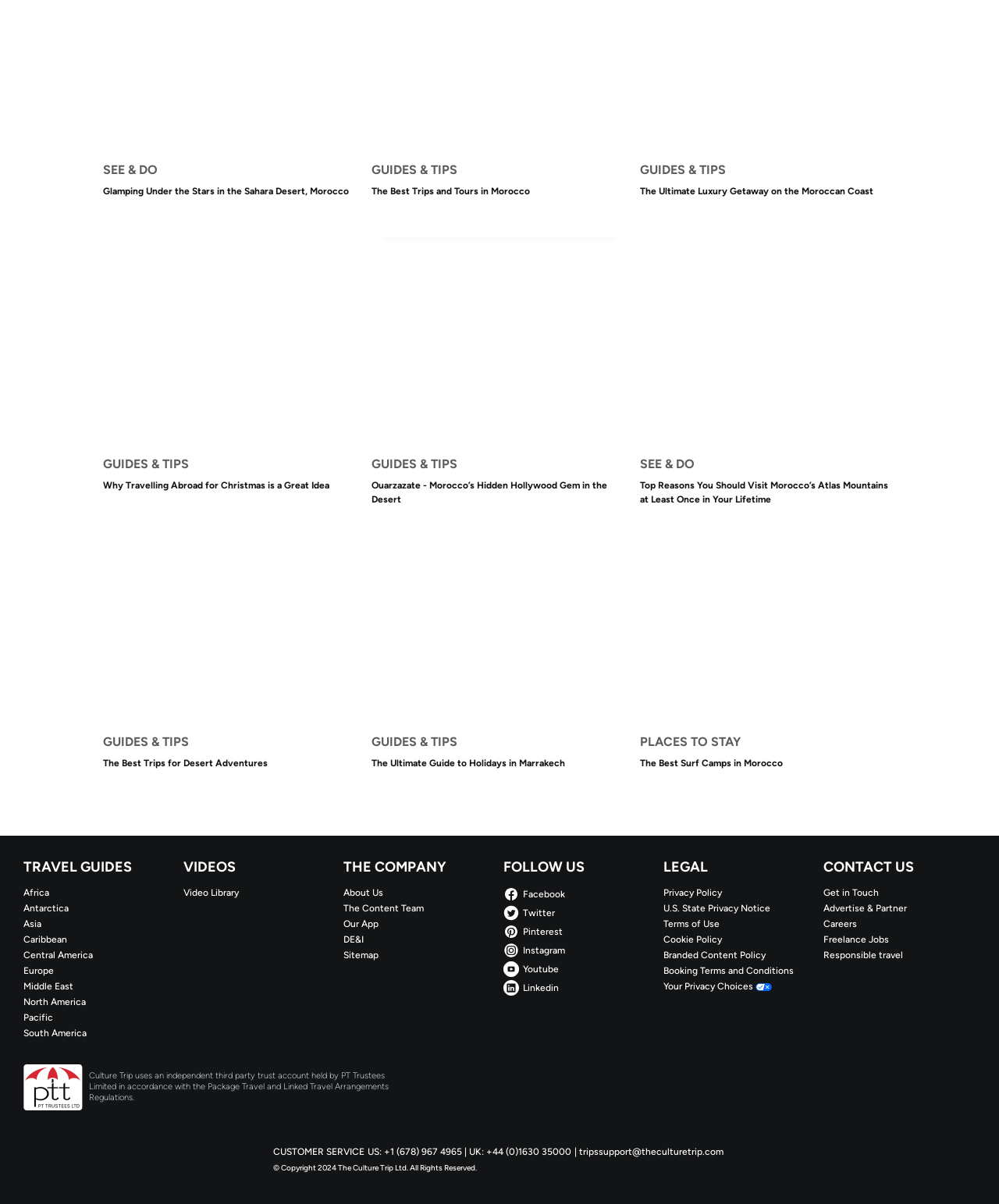Select the bounding box coordinates of the element I need to click to carry out the following instruction: "Click on 'SEE & DO Top Reasons You Should Visit Morocco’s Atlas Mountains at Least Once in Your Lifetime'".

[0.641, 0.211, 0.897, 0.431]